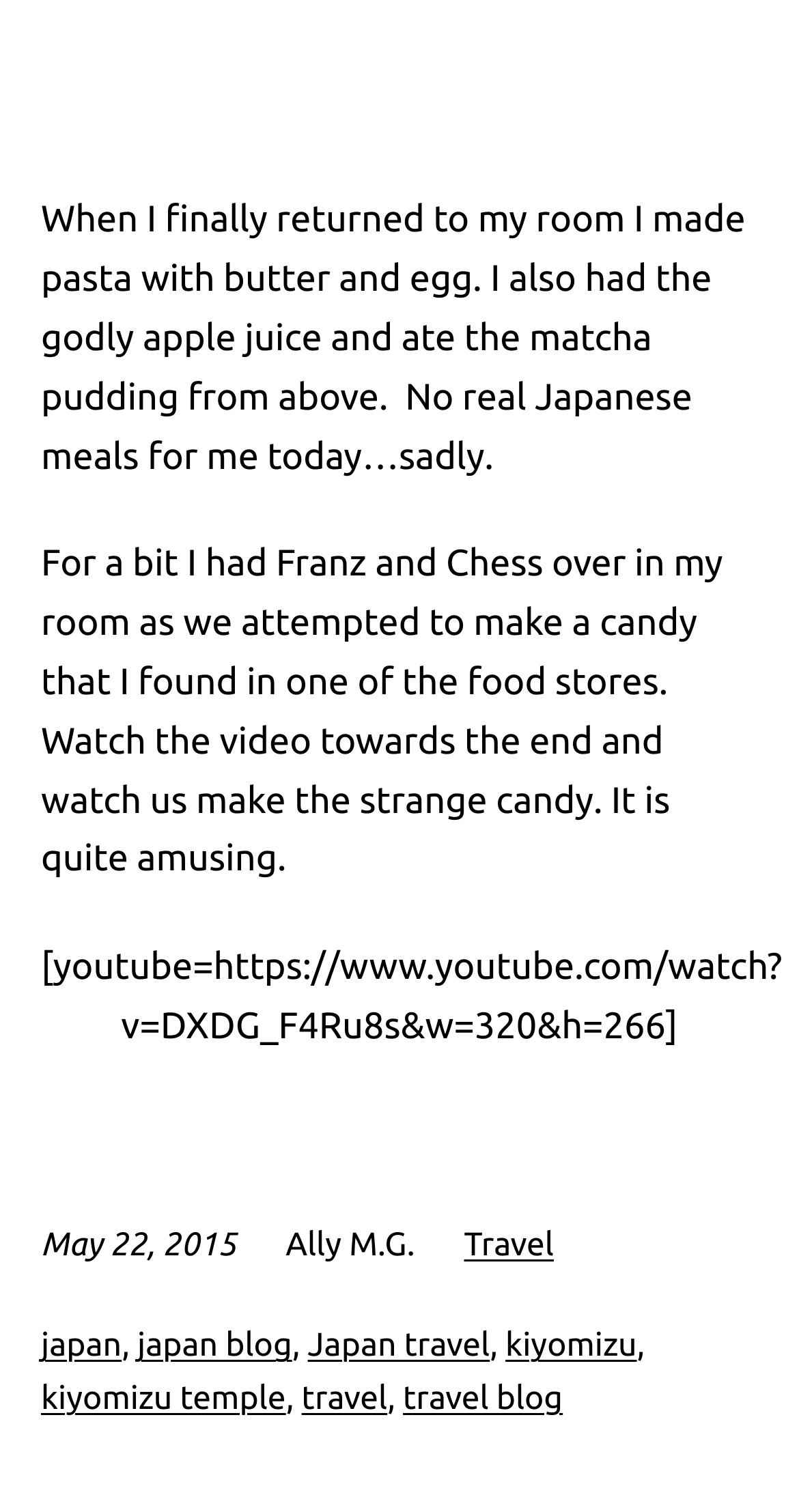Please determine the bounding box coordinates for the UI element described as: "japan blog".

[0.172, 0.878, 0.366, 0.902]